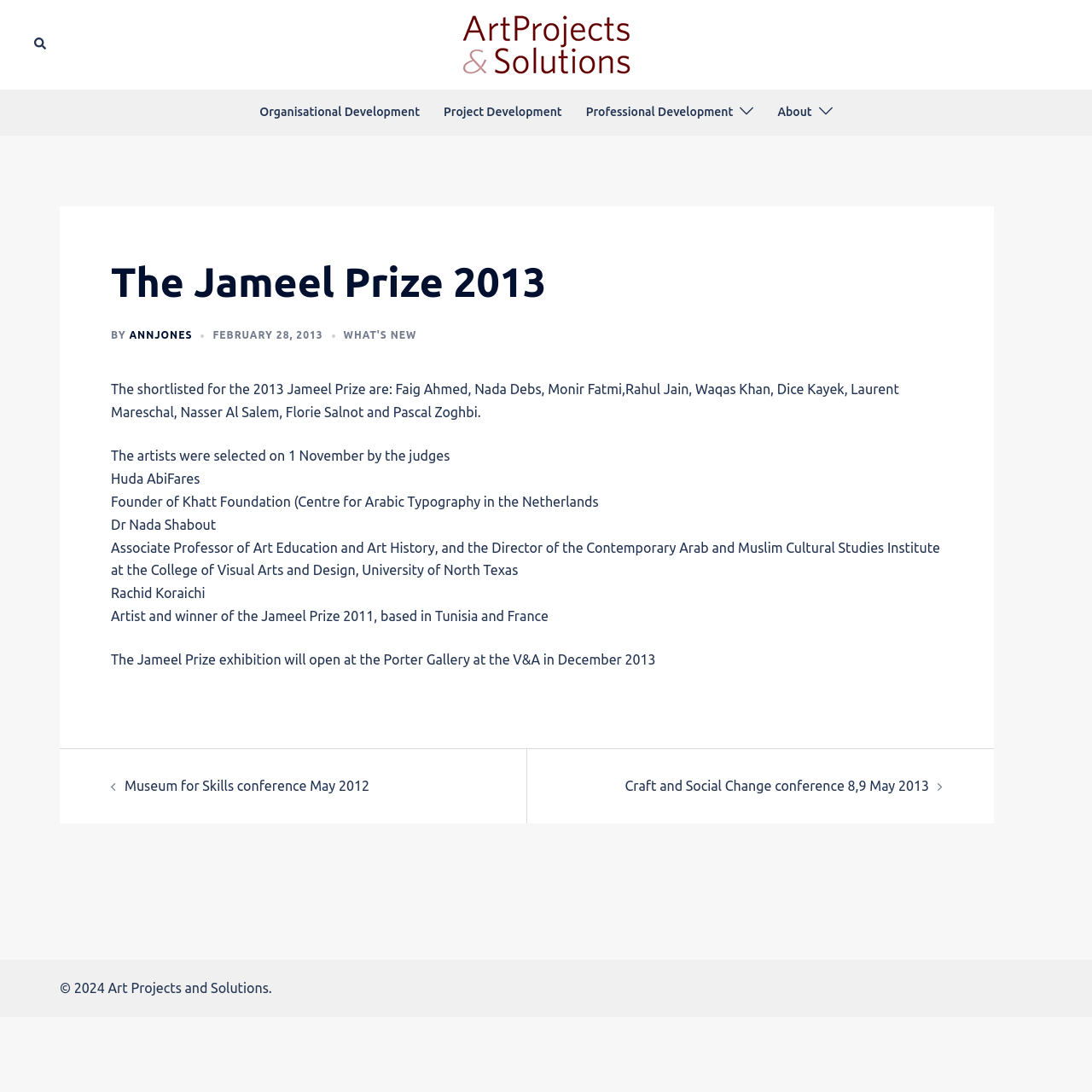What is the copyright year mentioned at the bottom of the webpage?
Look at the screenshot and respond with a single word or phrase.

2024